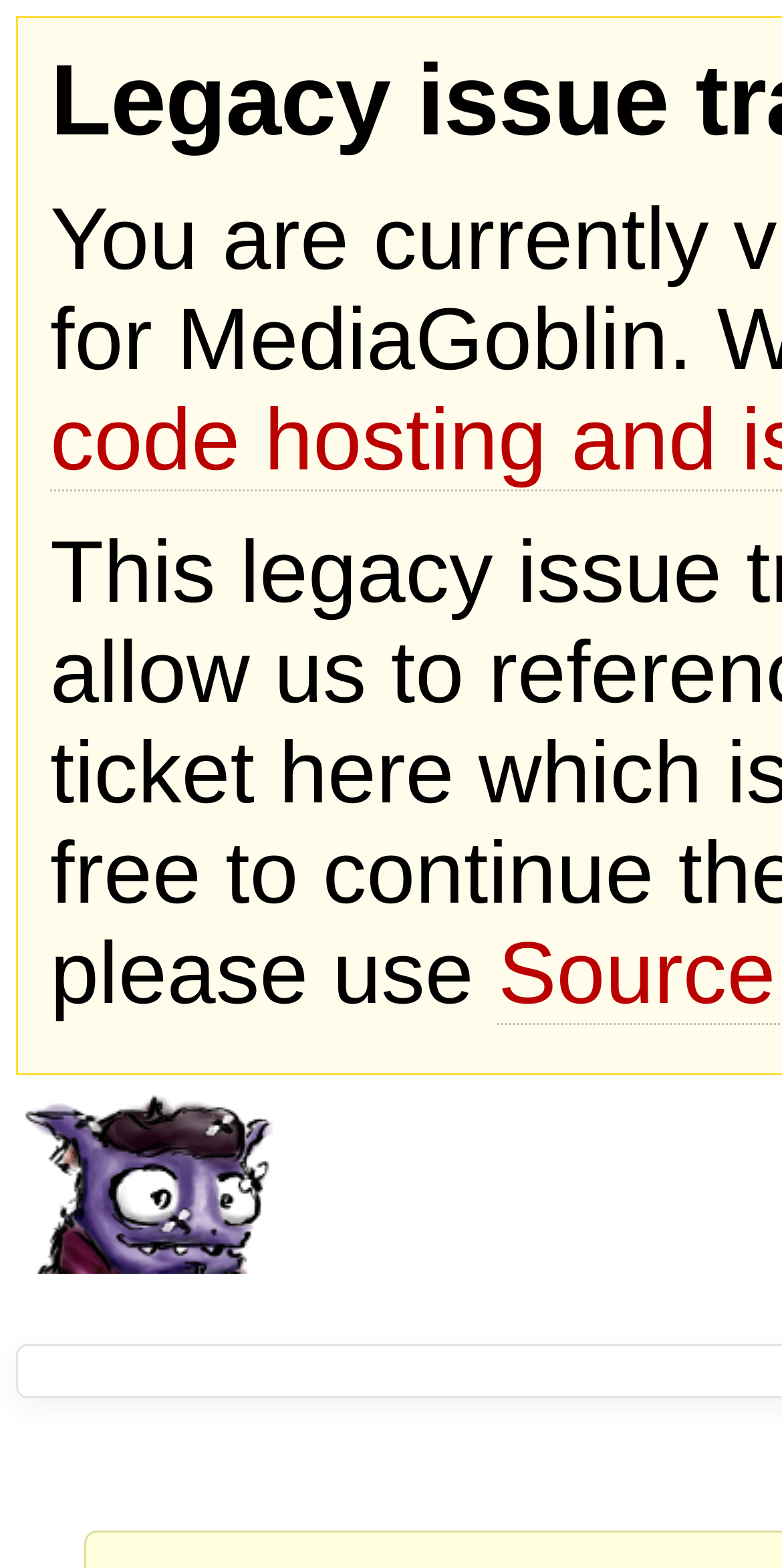Please determine the main heading text of this webpage.

Legacy issue tracker